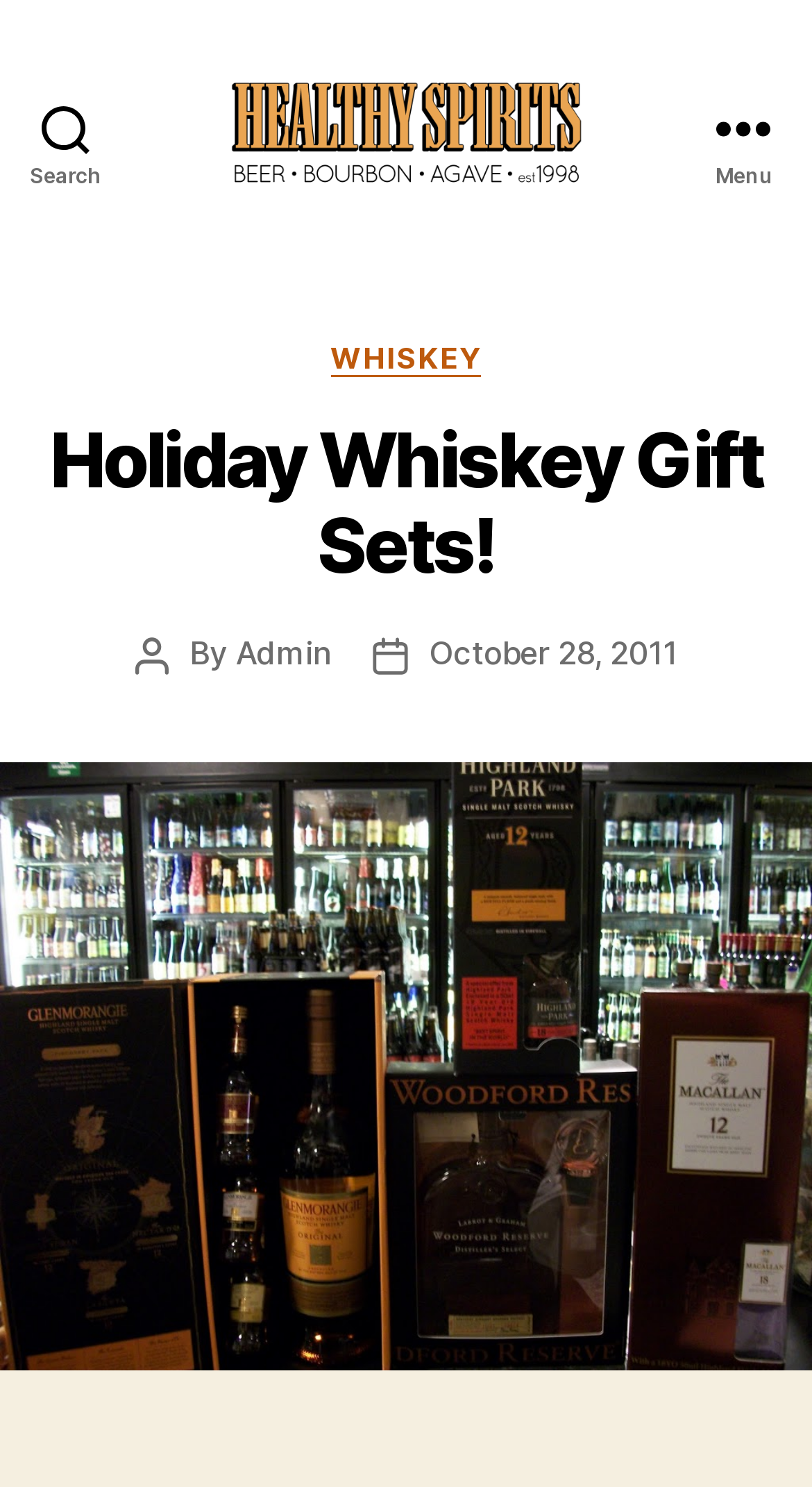What is the function of the 'Menu' button?
Refer to the screenshot and respond with a concise word or phrase.

To navigate